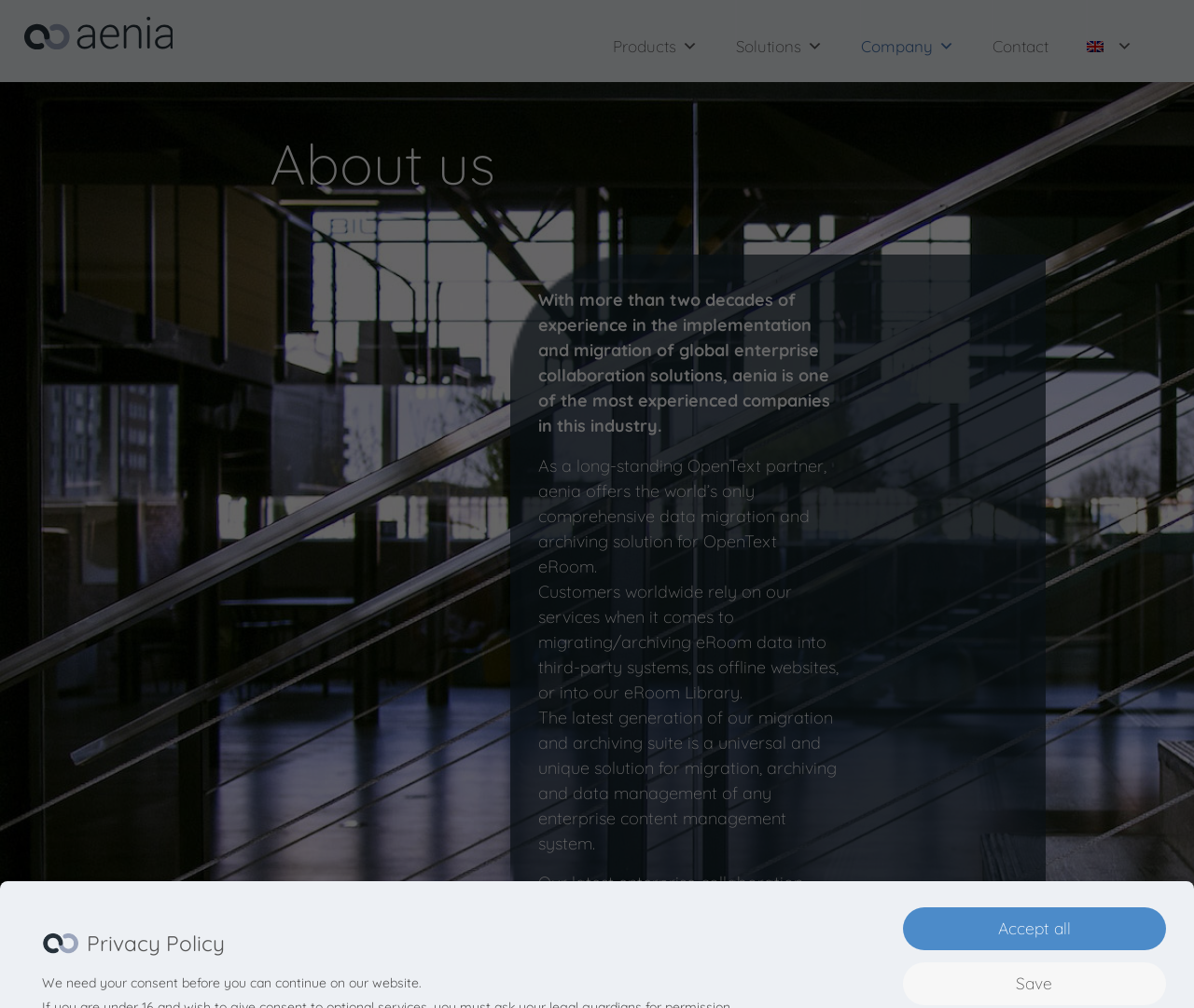Locate the UI element described by Accept all and provide its bounding box coordinates. Use the format (top-left x, top-left y, bottom-right x, bottom-right y) with all values as floating point numbers between 0 and 1.

[0.756, 0.9, 0.977, 0.943]